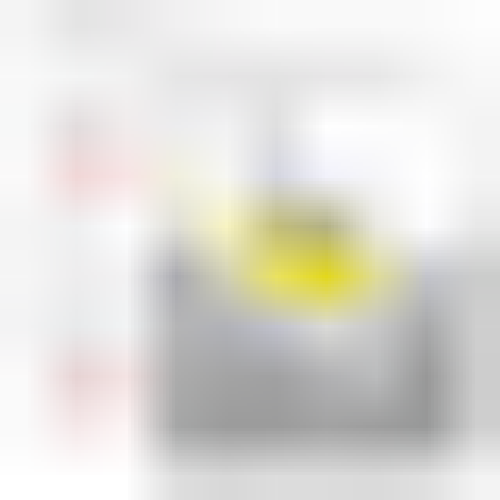Answer the question in a single word or phrase:
What is the purpose of the diagram in the forum?

To aid in understanding repair process